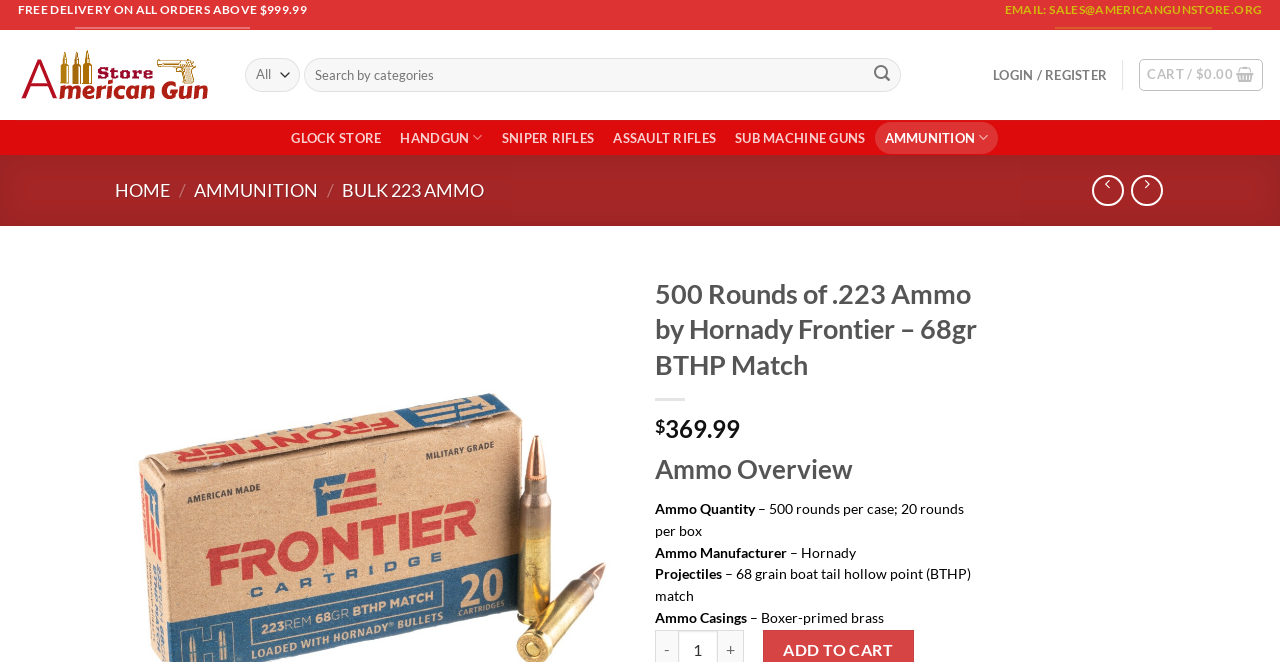Analyze the image and give a detailed response to the question:
What is the price of the 500 Rounds of .223 Ammo?

The price of the 500 Rounds of .223 Ammo can be found on the webpage, specifically in the section where the product details are listed. The price is displayed as '$369.99'.